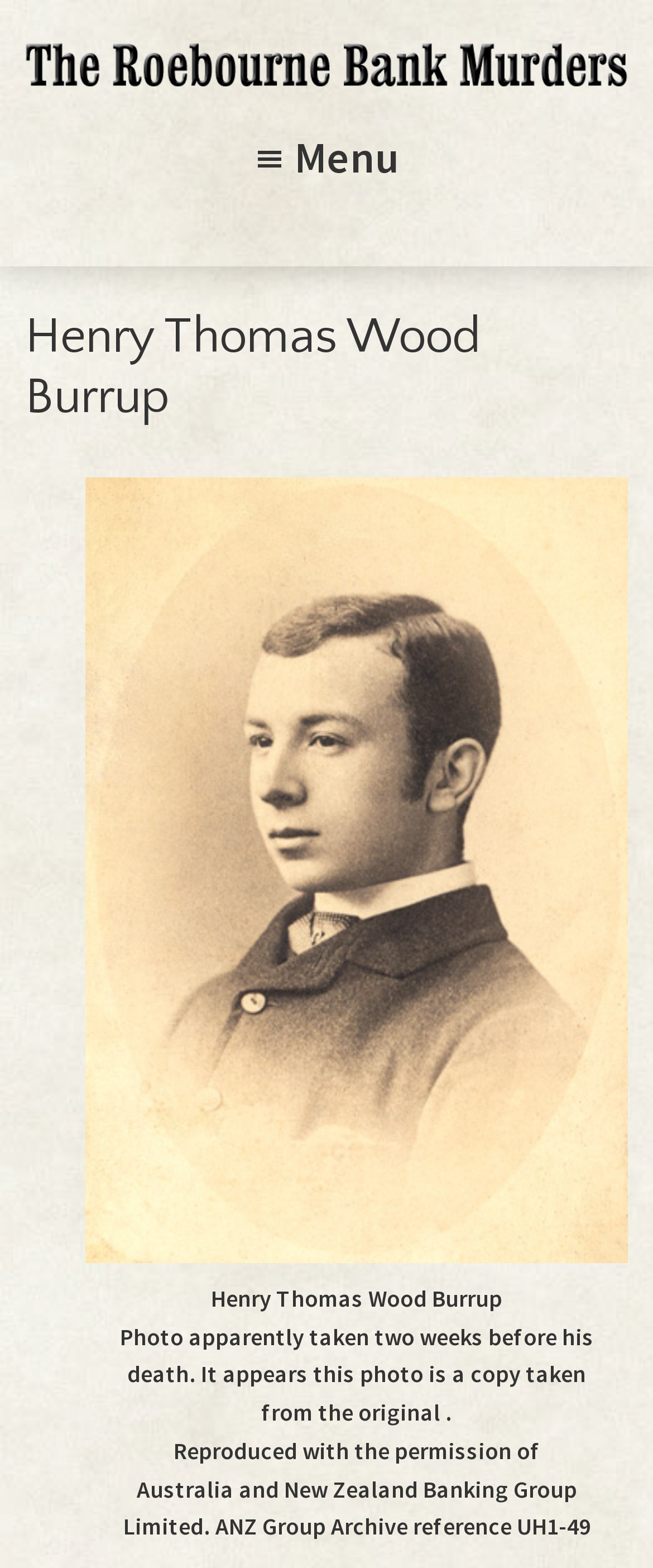What is the reference number of the ANZ Group Archive?
Refer to the image and provide a one-word or short phrase answer.

UH1-49